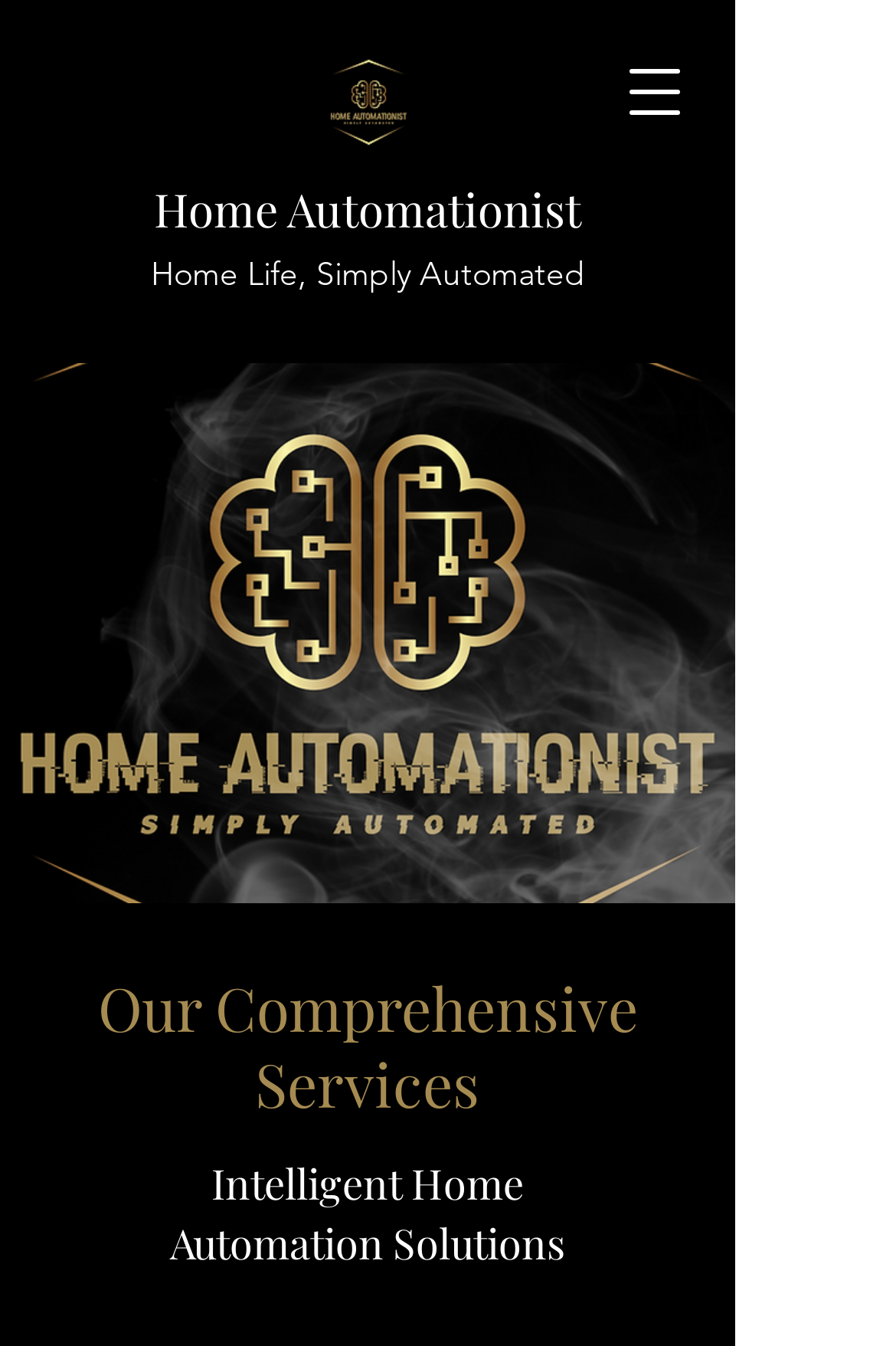Reply to the question with a single word or phrase:
What is the tagline of the company?

Home Life, Simply Automated